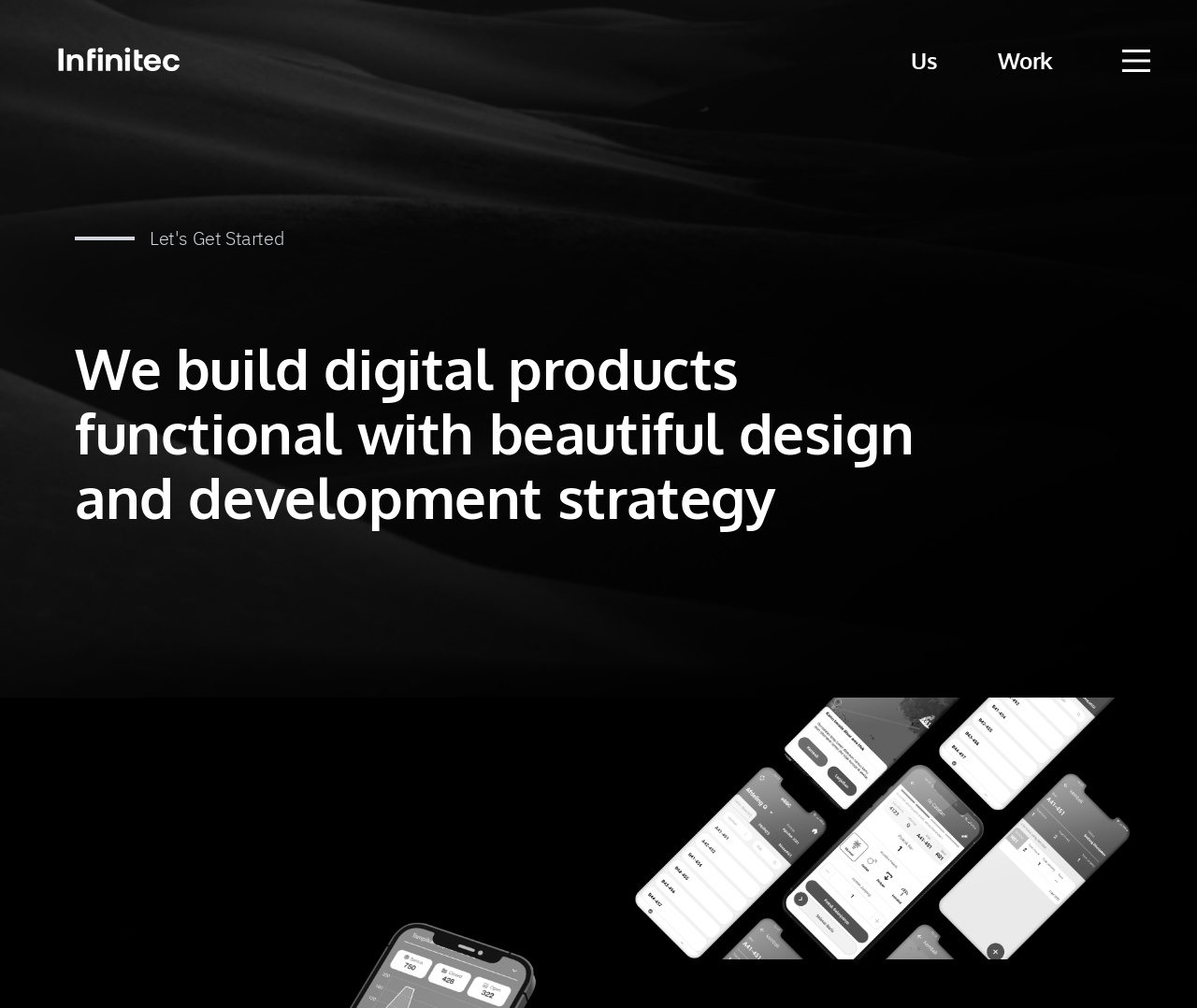Using the element description provided, determine the bounding box coordinates in the format (top-left x, top-left y, bottom-right x, bottom-right y). Ensure that all values are floating point numbers between 0 and 1. Element description: parent_node: Us aria-label="Main Menu"

[0.93, 0.037, 0.969, 0.083]